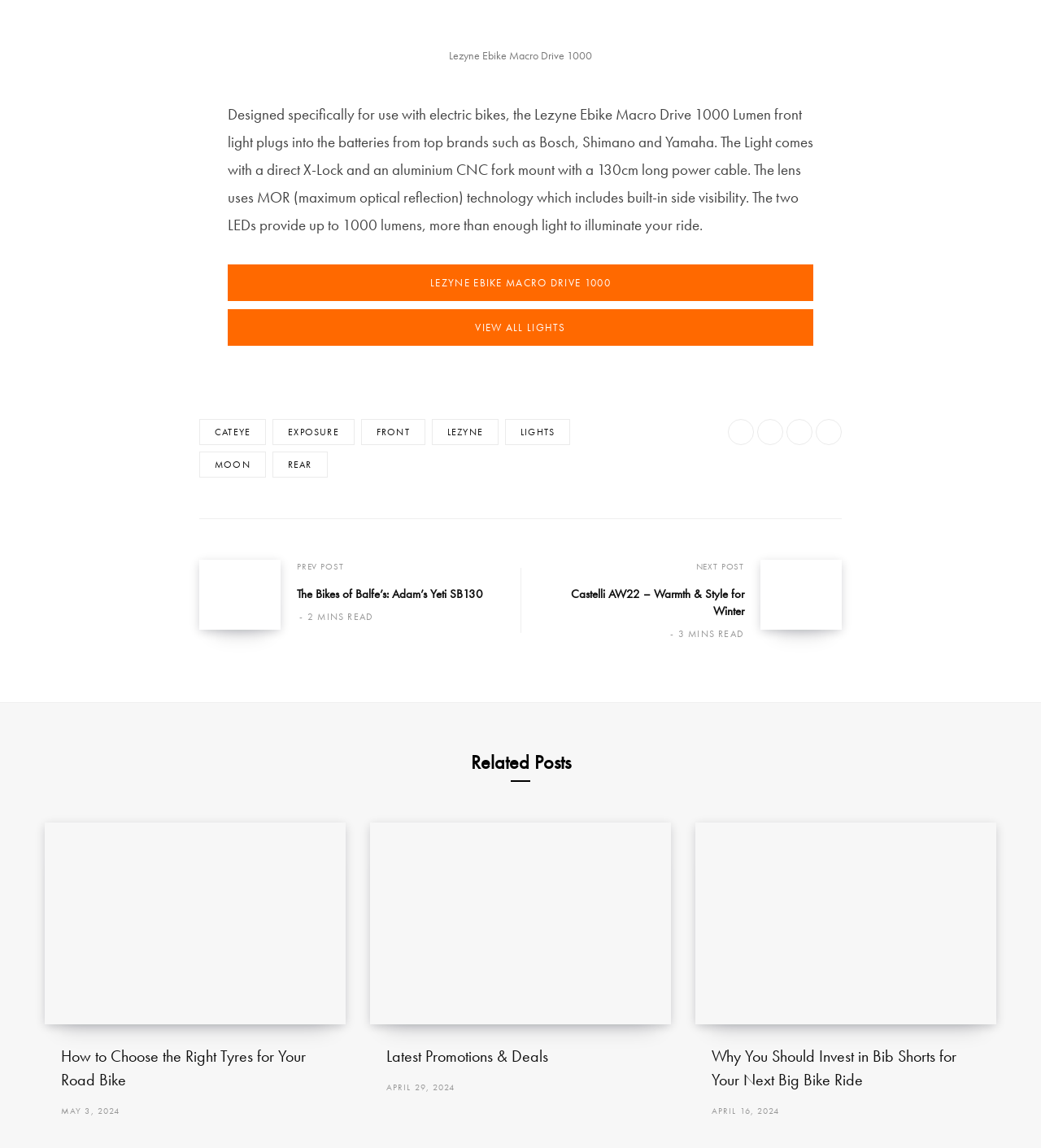What is the topic of the article 'The Bikes of Balfe’s: Adam’s Yeti SB130'?
Please provide a comprehensive answer based on the information in the image.

The topic of the article can be inferred from the title 'The Bikes of Balfe’s: Adam’s Yeti SB130', which suggests that the article is about bikes, specifically Adam's Yeti SB130.